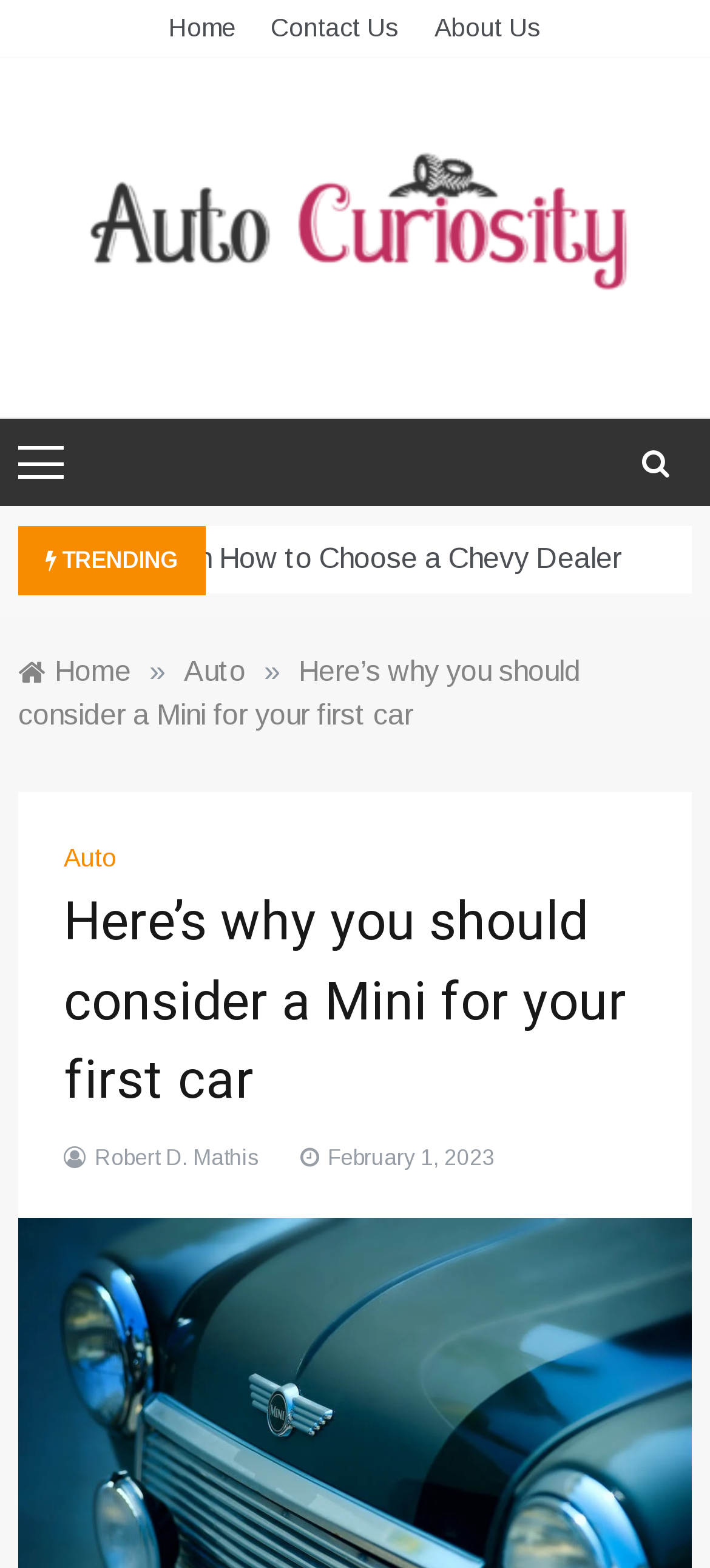Answer the following query concisely with a single word or phrase:
What is the category of the current article?

Auto